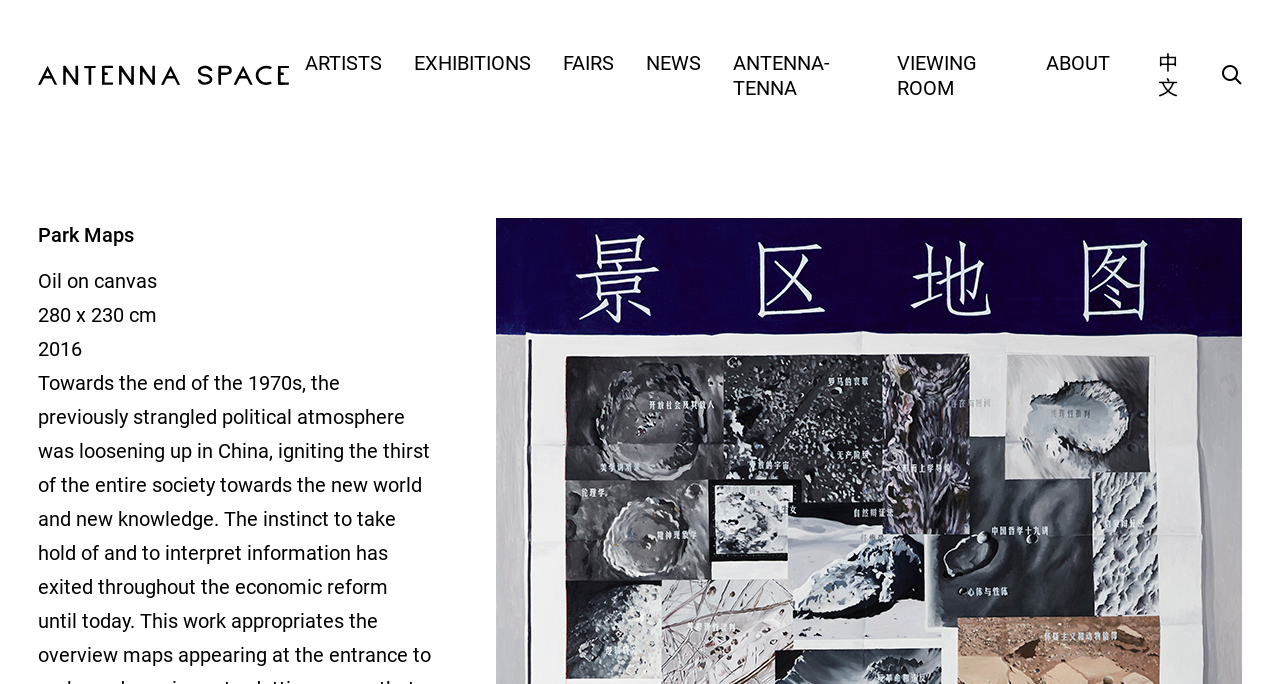Determine the bounding box coordinates of the UI element described by: "Antenna-tenna".

[0.572, 0.075, 0.676, 0.148]